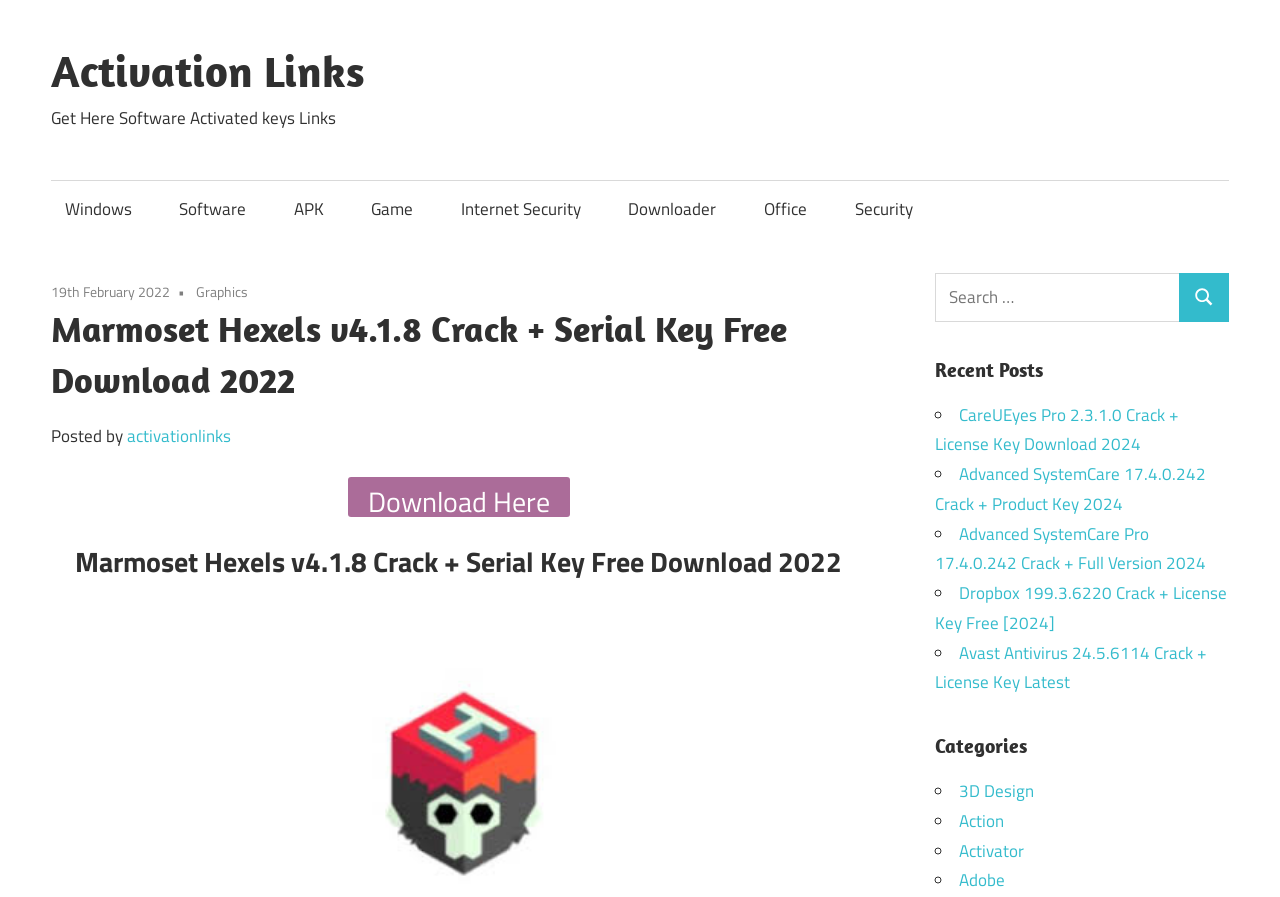What categories are listed on the webpage?
Provide a comprehensive and detailed answer to the question.

The webpage has a section labeled 'Categories' which lists several categories, including 3D Design, Action, Activator, and Adobe, among others.